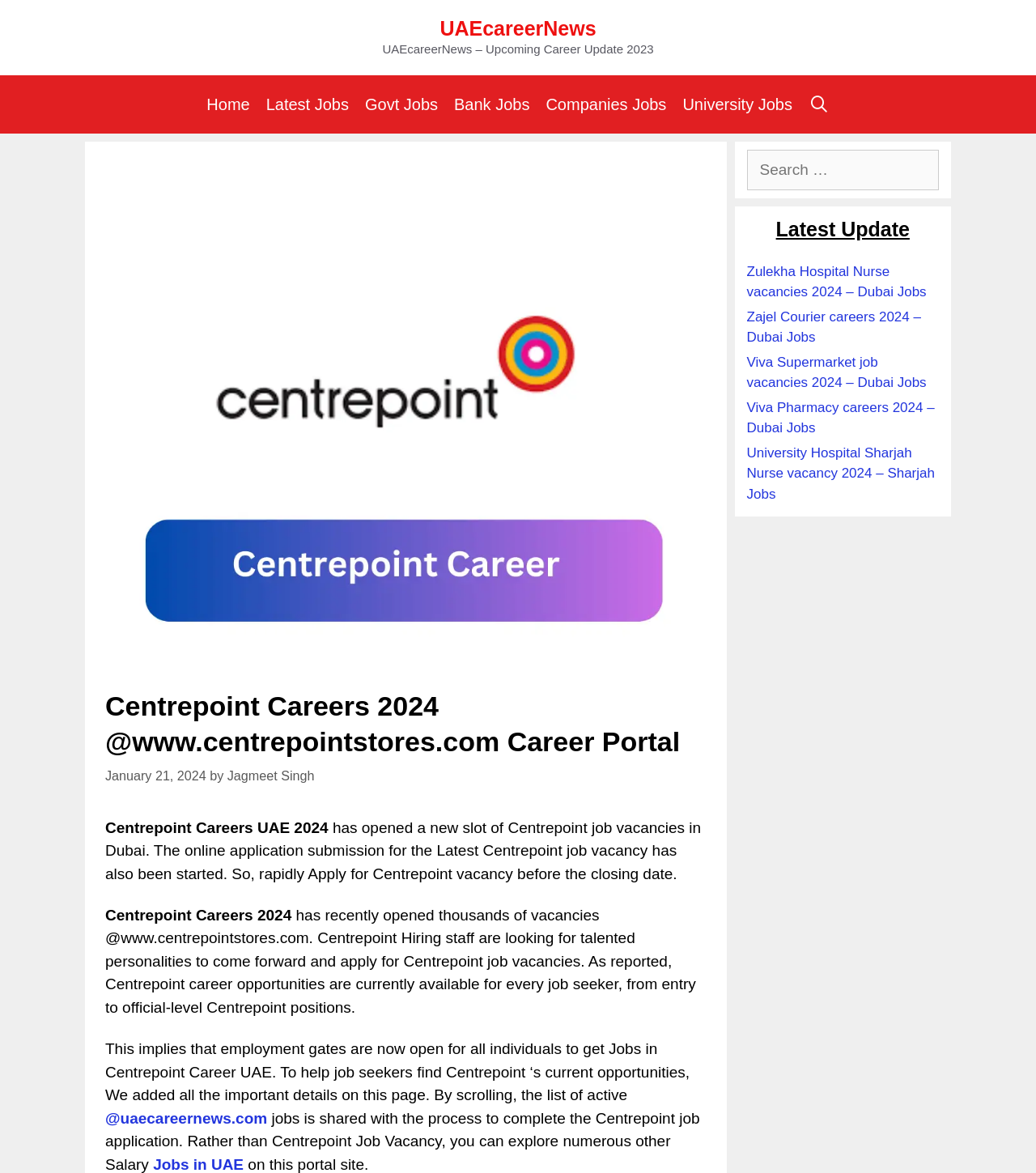Please identify and generate the text content of the webpage's main heading.

Centrepoint Careers 2024 @www.centrepointstores.com Career Portal